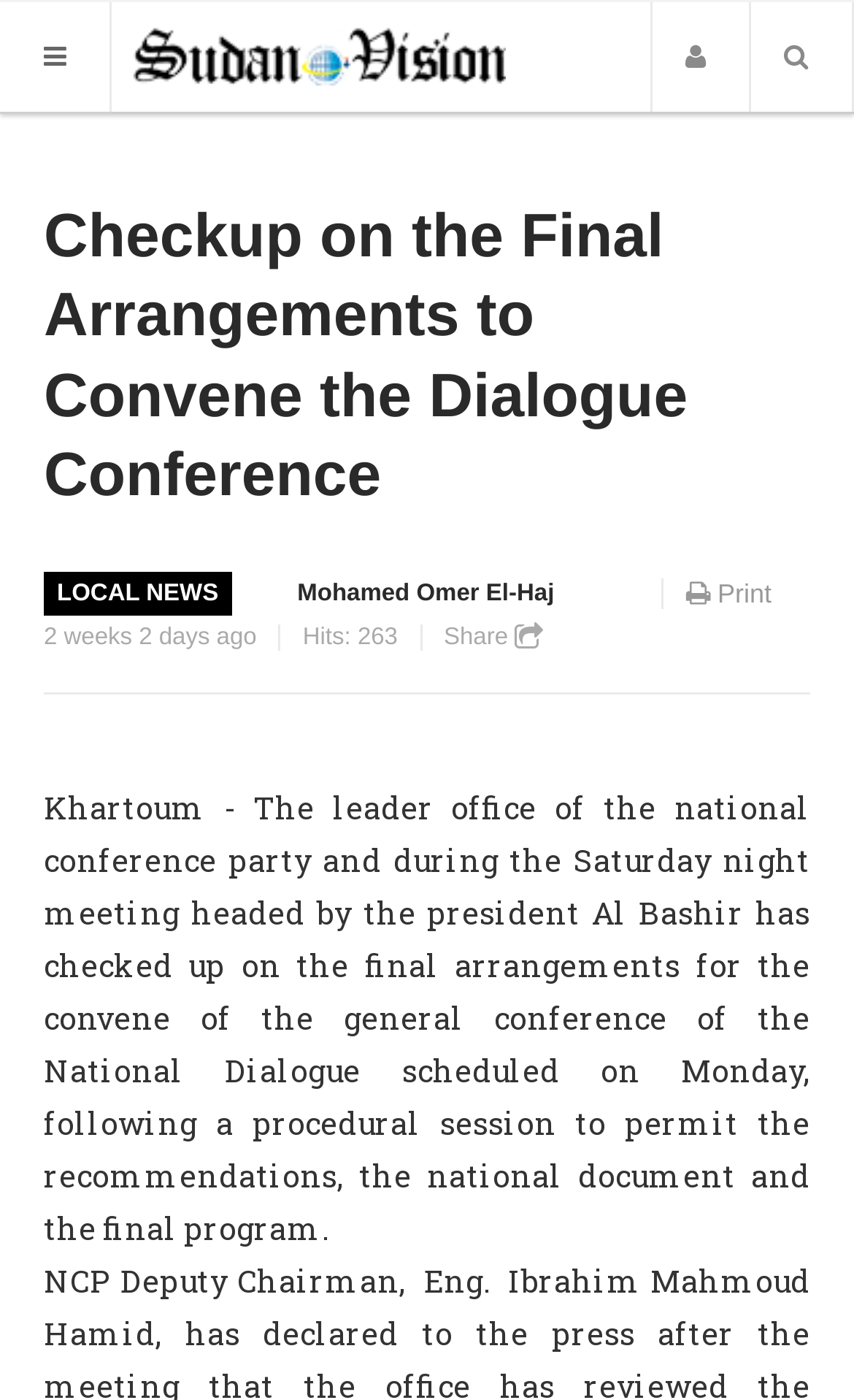Determine the webpage's heading and output its text content.

Checkup on the Final Arrangements to Convene the Dialogue Conference